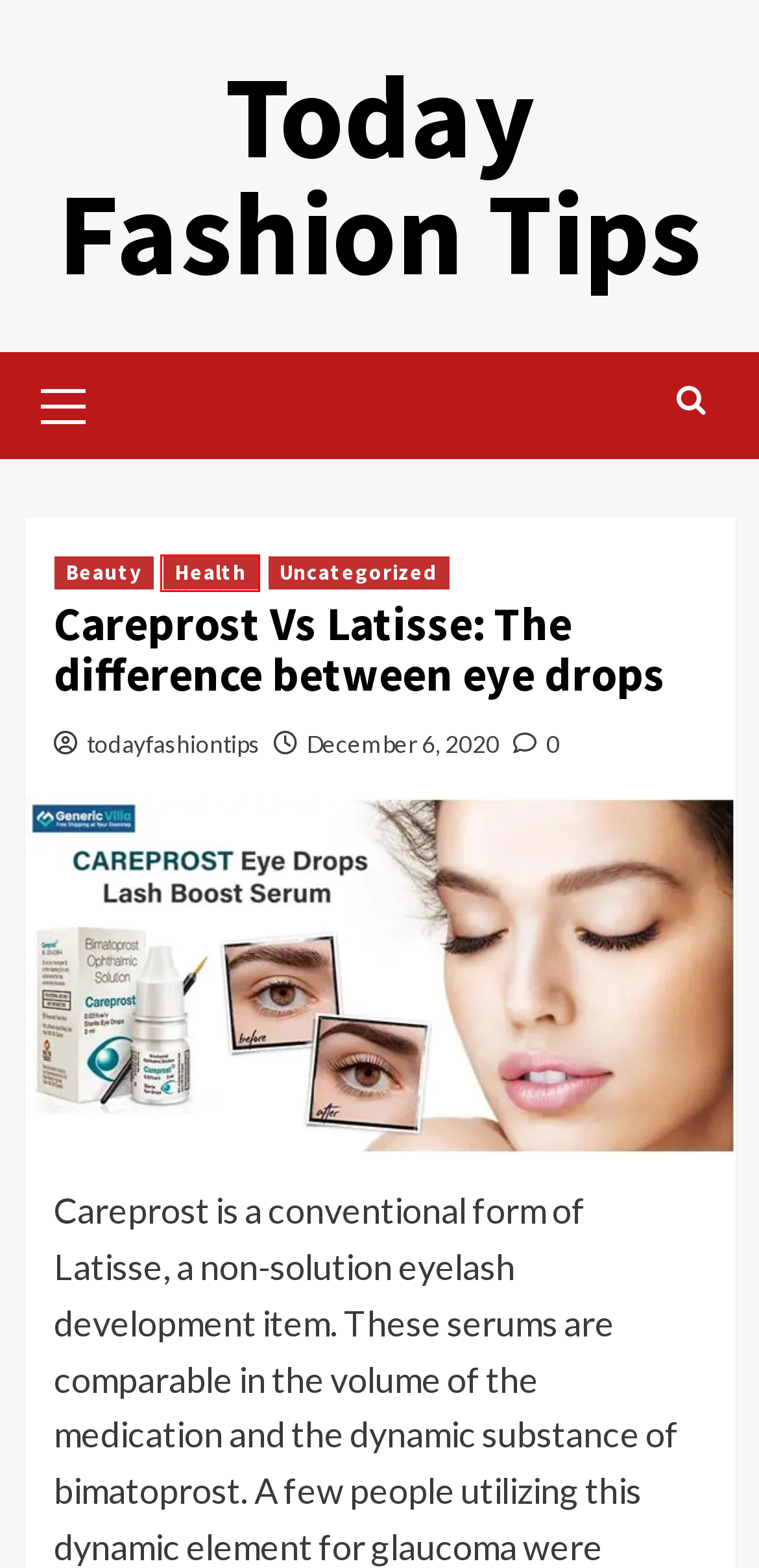You have a screenshot of a webpage with a red bounding box highlighting a UI element. Your task is to select the best webpage description that corresponds to the new webpage after clicking the element. Here are the descriptions:
A. Beauty Archives - Today Fashion Tips
B. Uncategorized Archives - Today Fashion Tips
C. todayfashiontips, Author at Today Fashion Tips
D. December 2020 - Today Fashion Tips
E. Health Archives - Today Fashion Tips
F. April 2023 - Today Fashion Tips
G. 7 Outfit Ideas for a Night Out to a Concert
H. Today Fashion Tips -

E